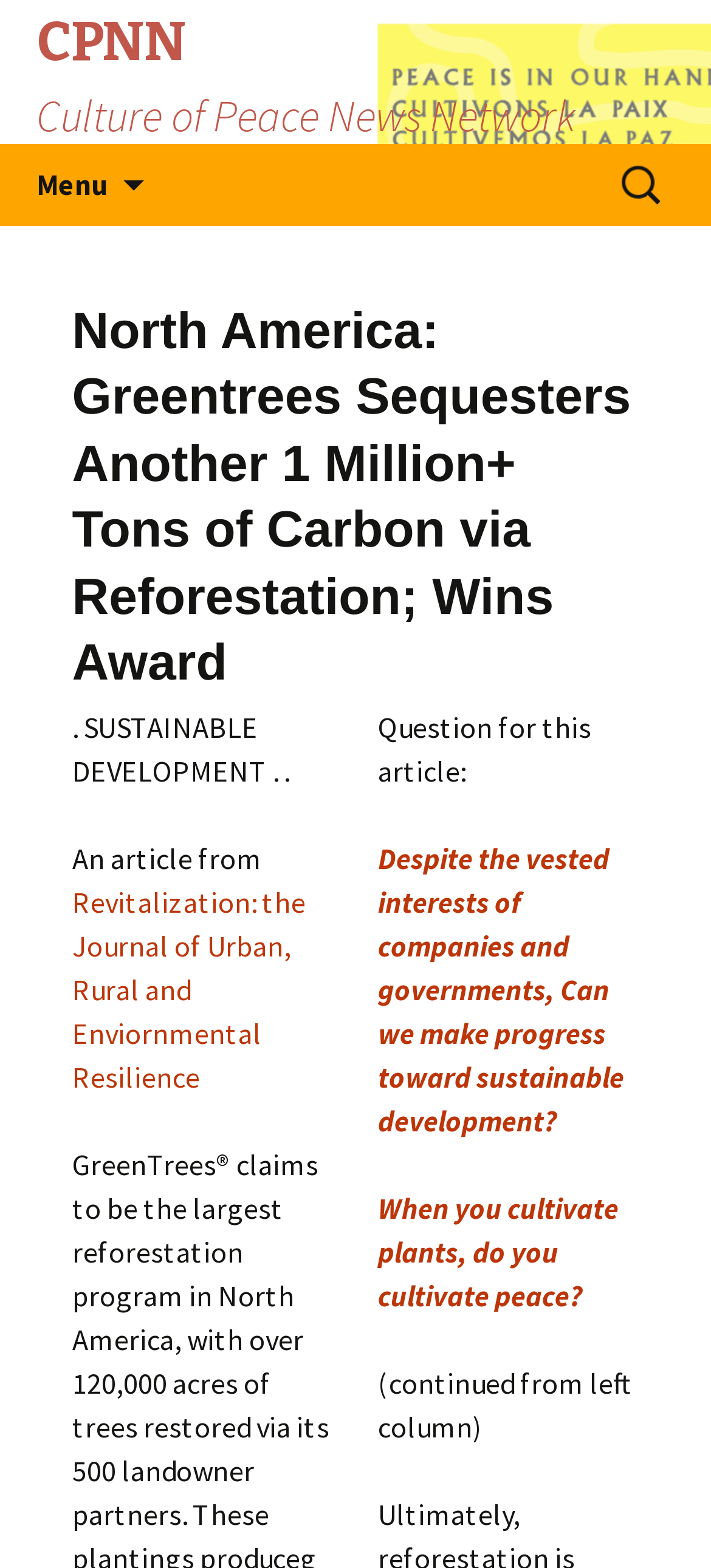Answer briefly with one word or phrase:
What is the name of the reforestation program mentioned?

GreenTrees